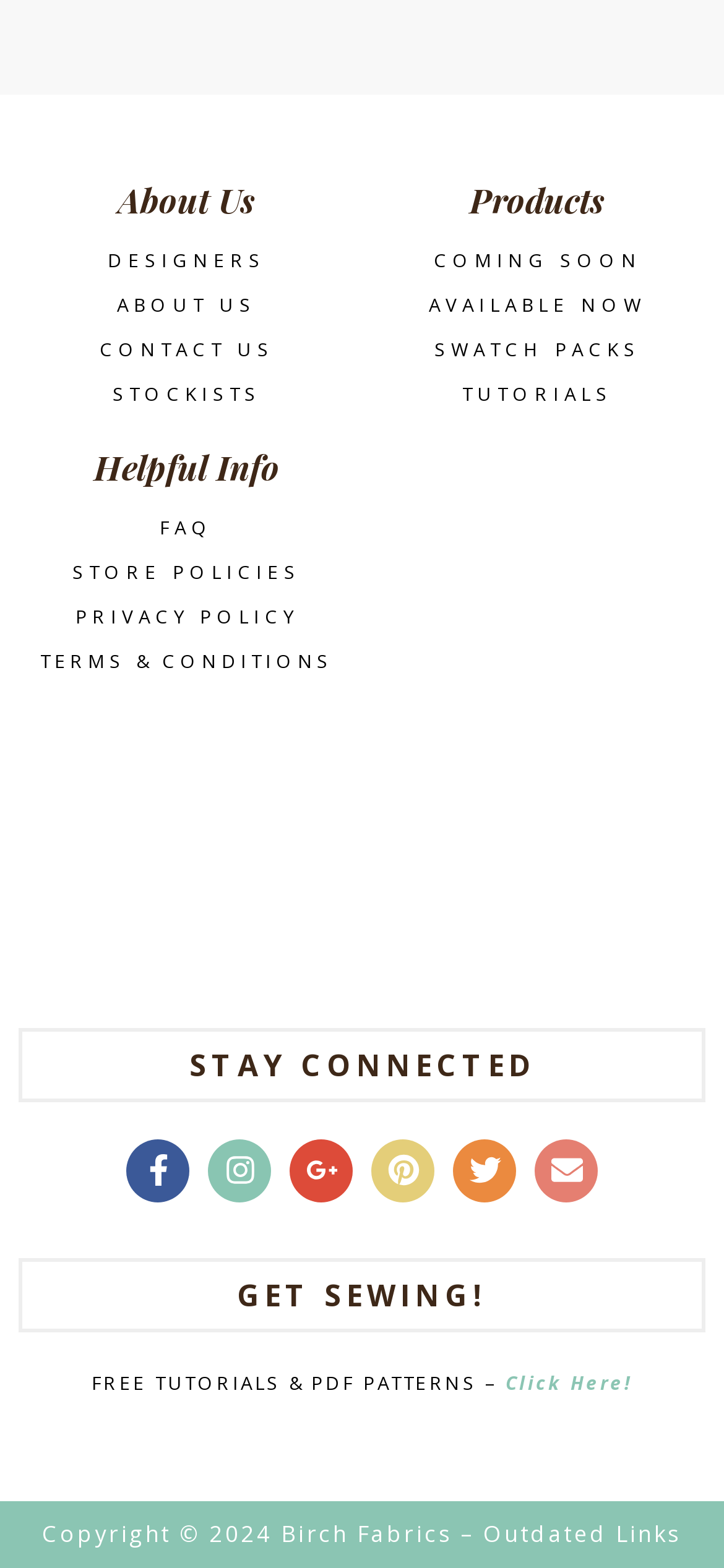Determine the bounding box coordinates of the clickable region to carry out the instruction: "Get sewing tutorials".

[0.698, 0.873, 0.874, 0.89]